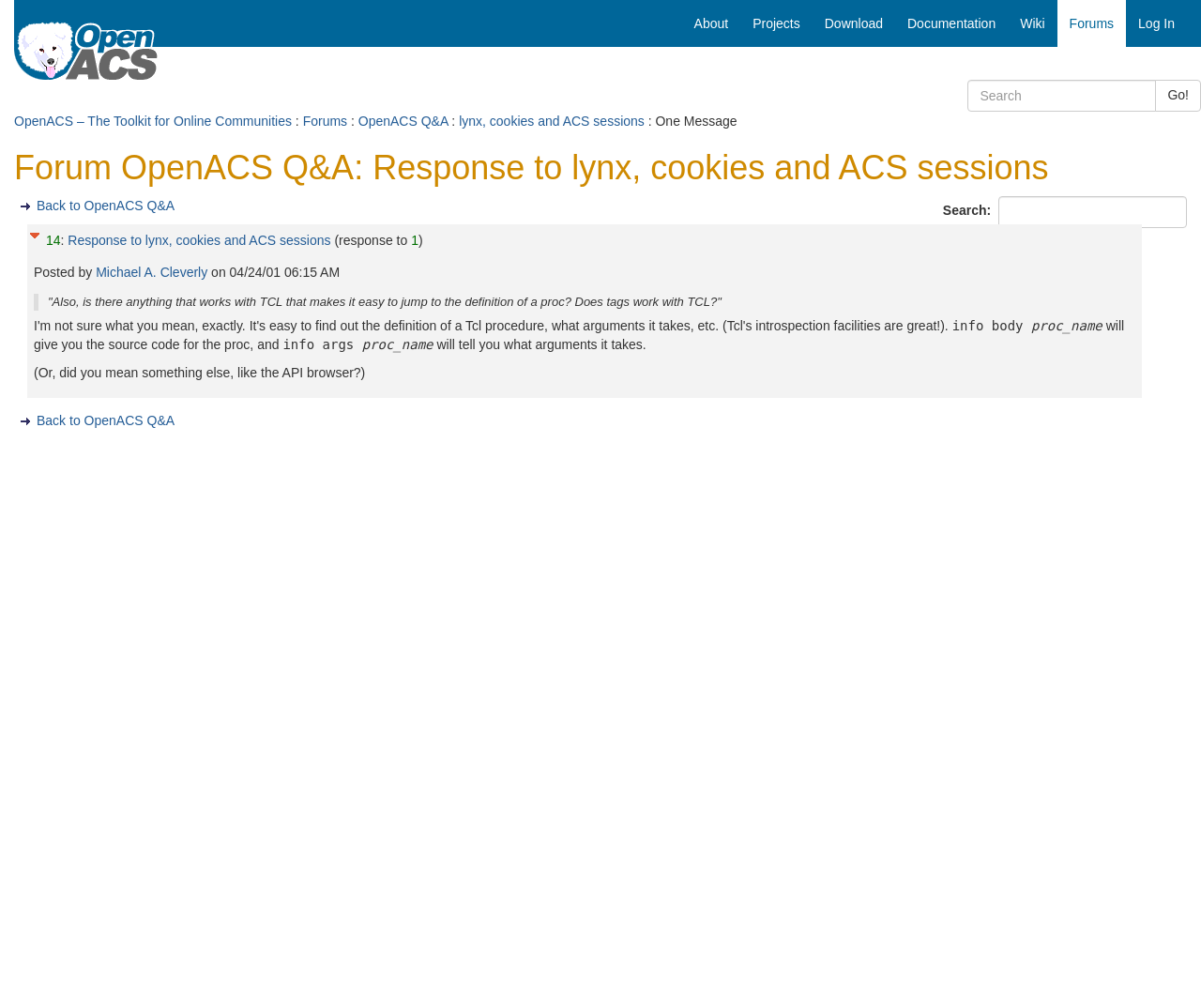Using the provided element description "Back to OpenACS Q&A", determine the bounding box coordinates of the UI element.

[0.03, 0.41, 0.145, 0.425]